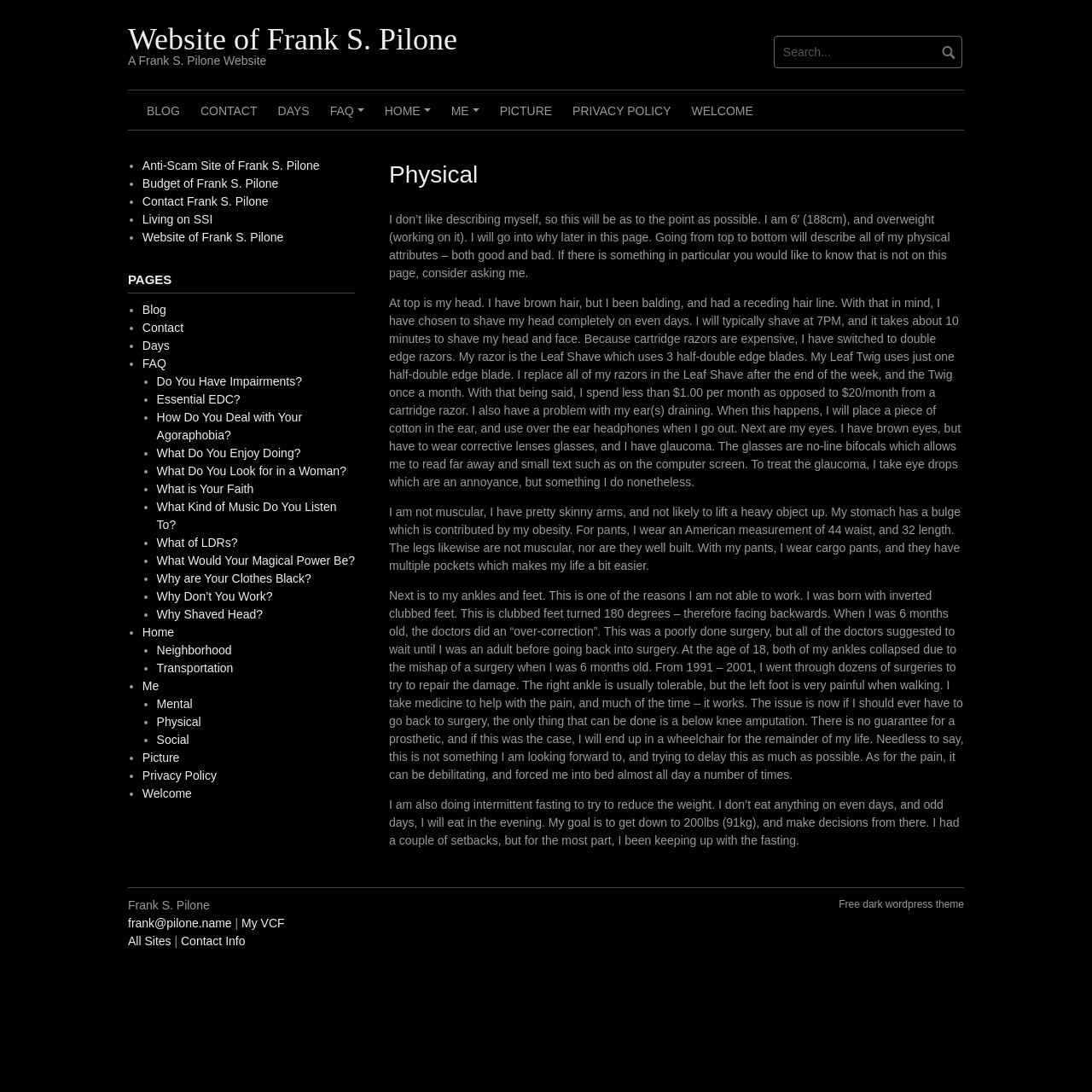Please specify the coordinates of the bounding box for the element that should be clicked to carry out this instruction: "read about physical attributes". The coordinates must be four float numbers between 0 and 1, formatted as [left, top, right, bottom].

[0.356, 0.144, 0.883, 0.177]